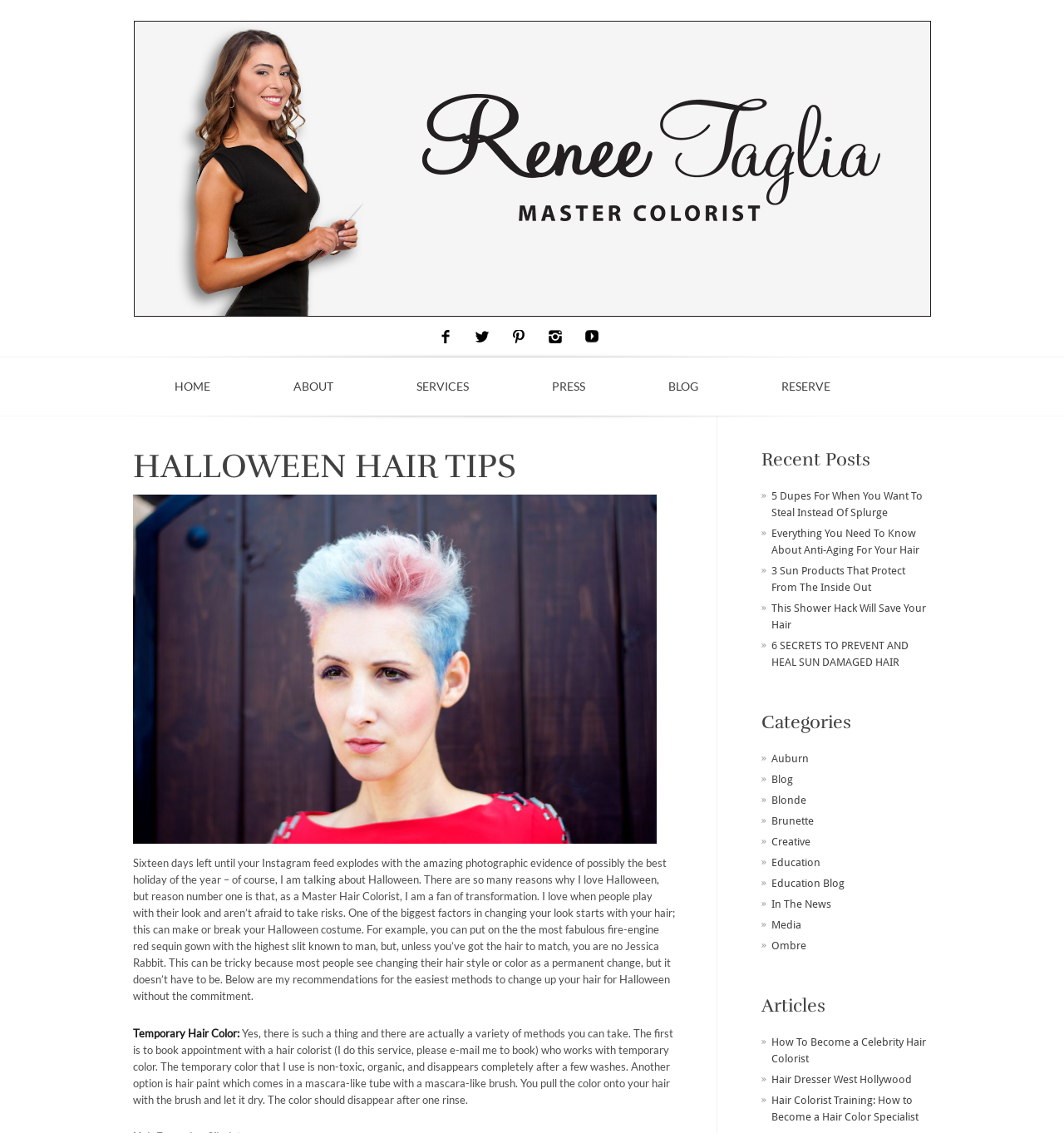Please identify the bounding box coordinates of the area that needs to be clicked to follow this instruction: "Explore the 'Categories' section".

[0.716, 0.629, 0.875, 0.659]